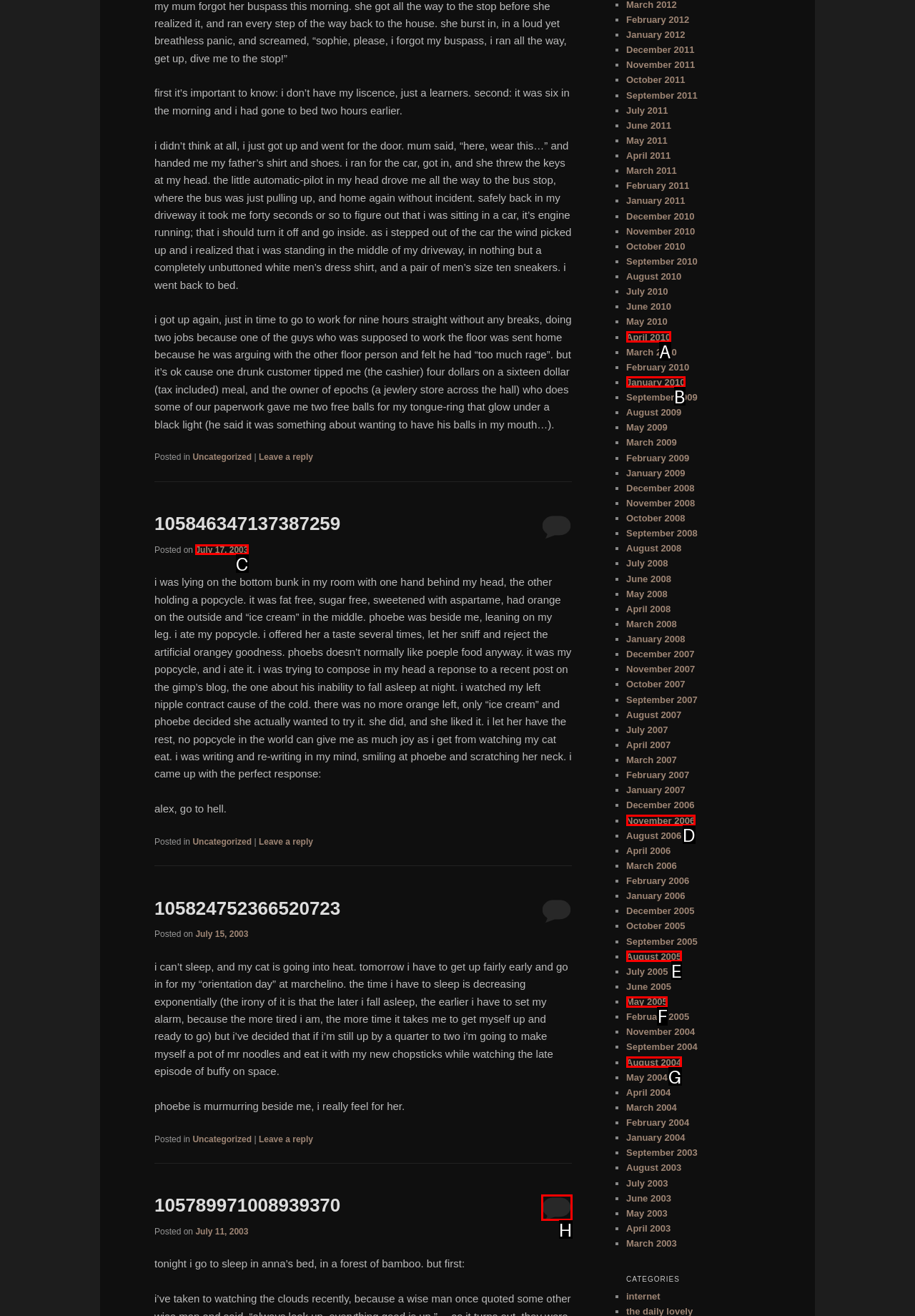Point out the option that best suits the description: July 17, 2003
Indicate your answer with the letter of the selected choice.

C